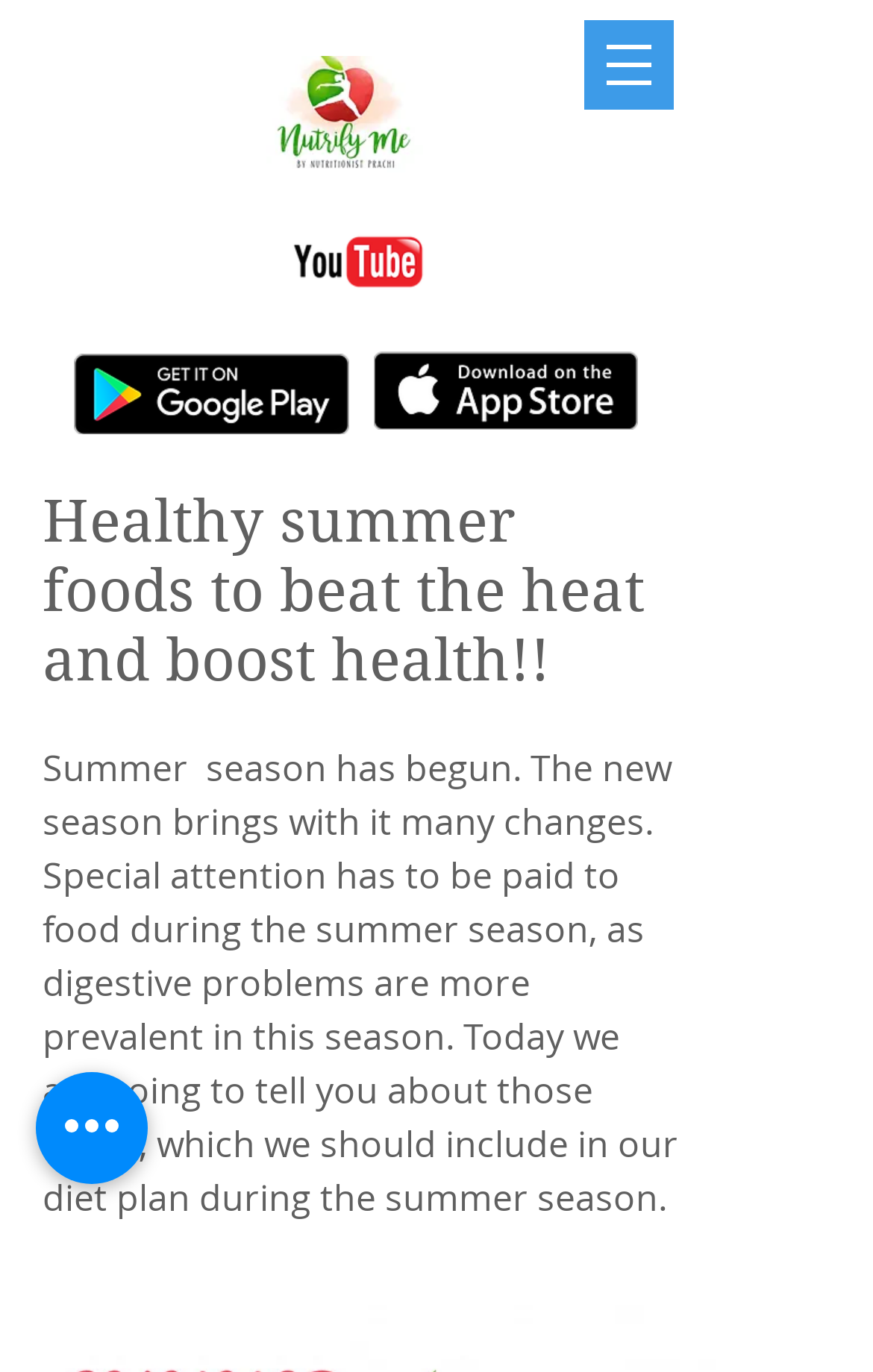How many social media links are there?
Please interpret the details in the image and answer the question thoroughly.

There are two social media links, one for YouTube and one for an unknown platform, located at the top of the webpage, with bounding boxes of [0.333, 0.142, 0.487, 0.24] and [0.085, 0.258, 0.4, 0.316] respectively.